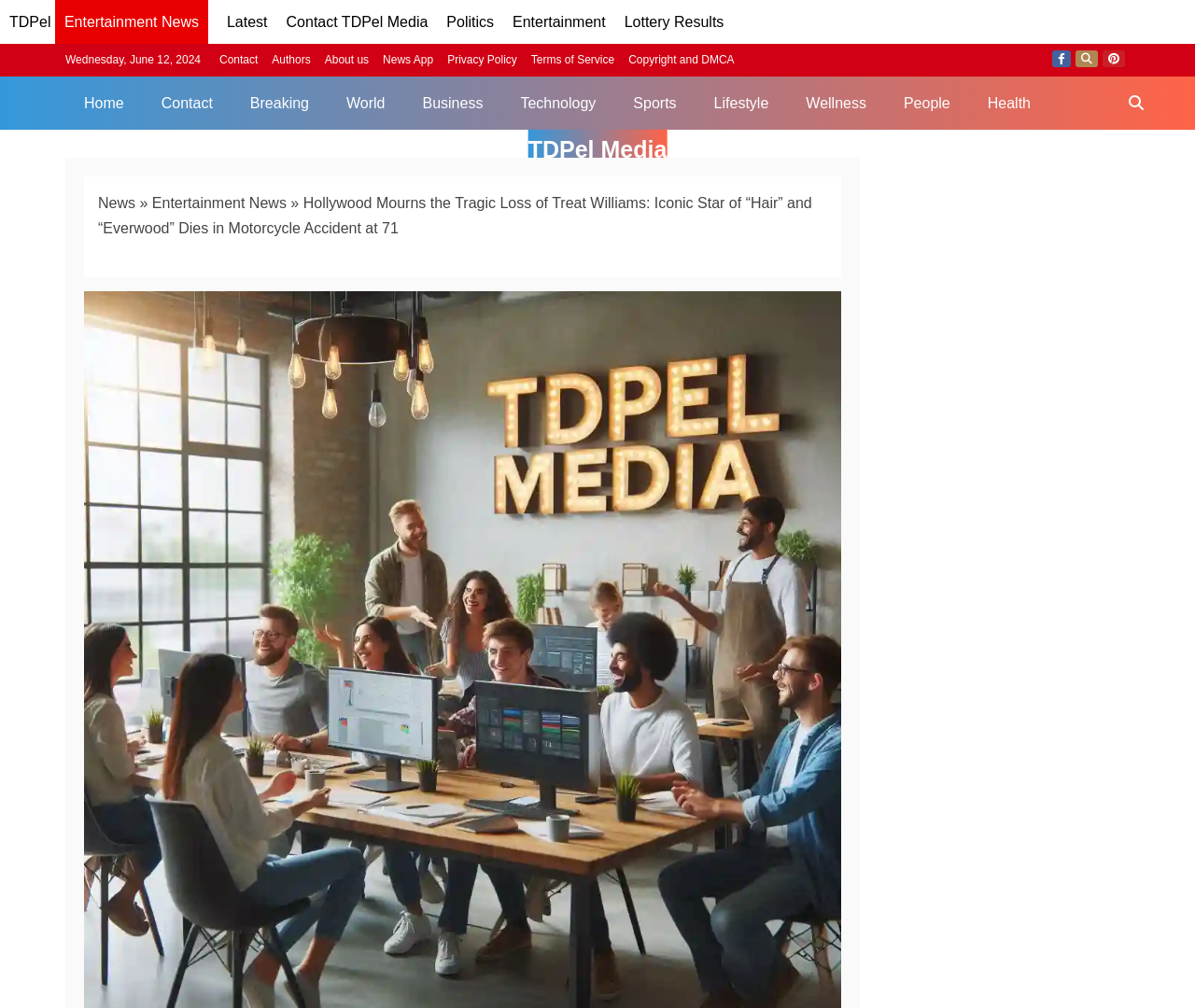Determine the bounding box of the UI element mentioned here: "Contact TDPel Media". The coordinates must be in the format [left, top, right, bottom] with values ranging from 0 to 1.

[0.24, 0.014, 0.358, 0.03]